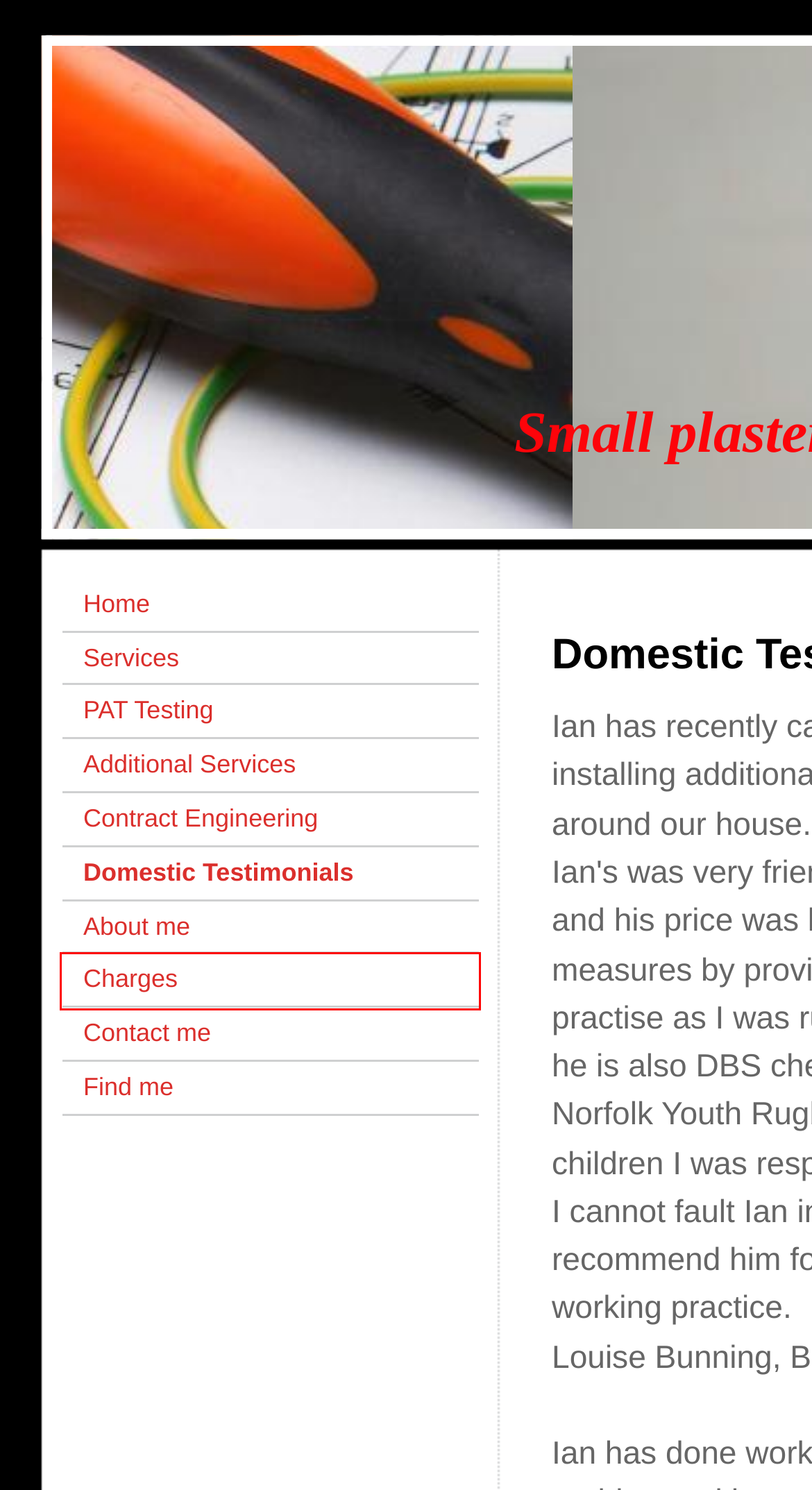A screenshot of a webpage is given, marked with a red bounding box around a UI element. Please select the most appropriate webpage description that fits the new page after clicking the highlighted element. Here are the candidates:
A. Ian Cottingham Electrical - About me
B. Ian Cottingham Electrical - Home
C. Ian Cottingham Electrical - Contract Engineering
D. Ian Cottingham Electrical - PAT Testing
E. Ian Cottingham Electrical - Contact me
F. Ian Cottingham Electrical - Find me
G. Ian Cottingham Electrical - Charges
H. Ian Cottingham Electrical - Additional Services

G